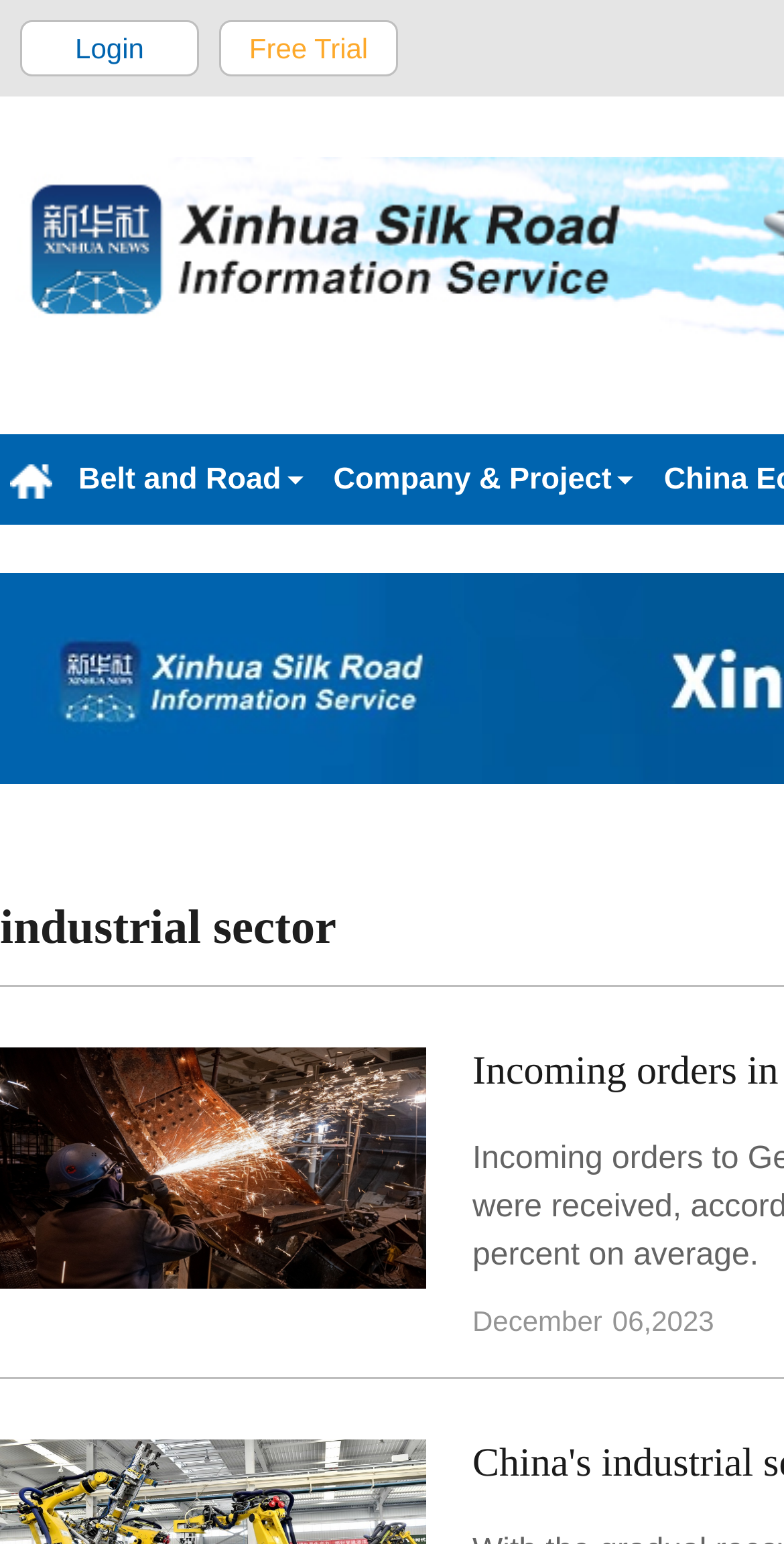Please answer the following question using a single word or phrase: 
What is the theme of the webpage?

Industrial sector